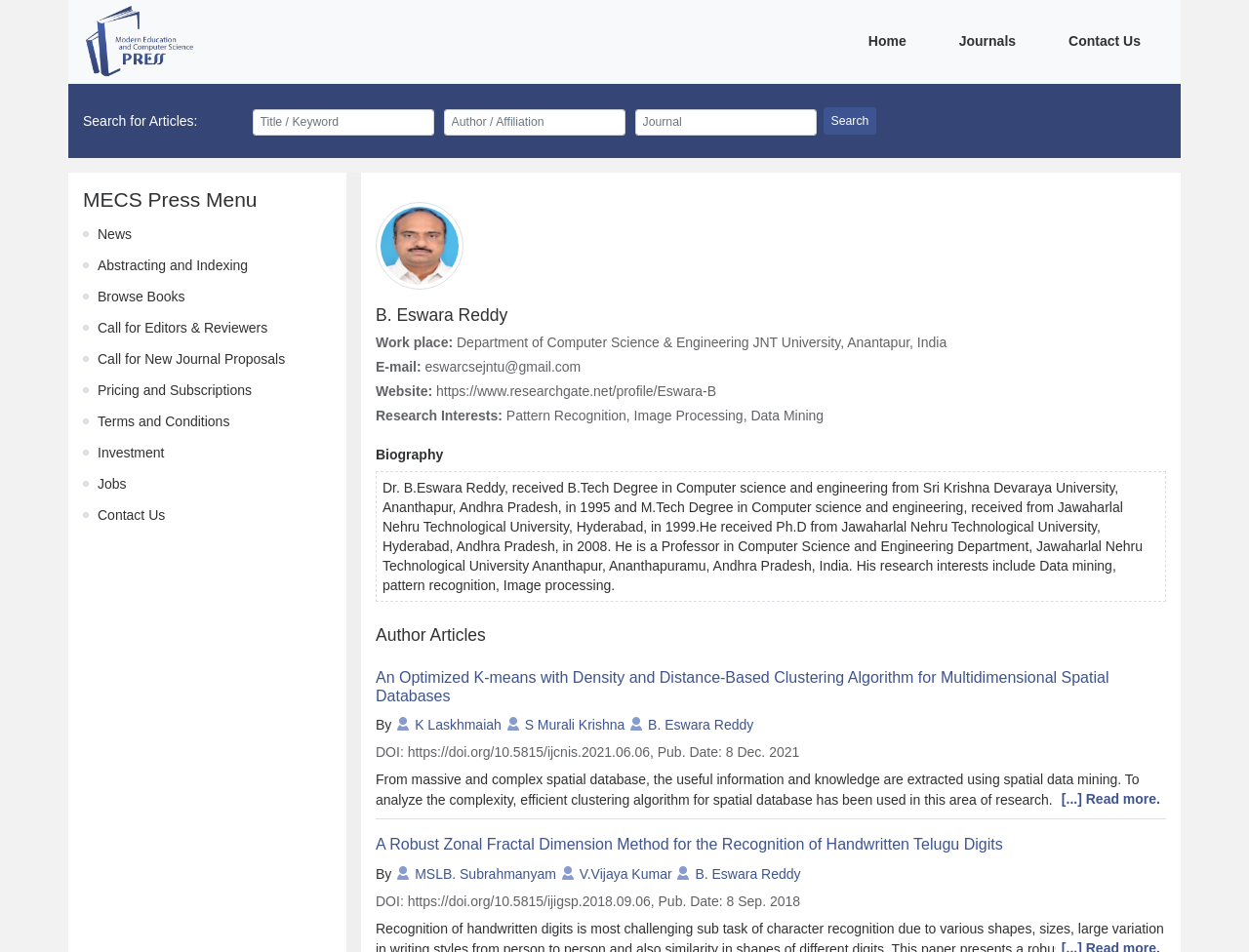How many authors are listed for the article 'A Robust Zonal Fractal Dimension Method for the Recognition of Handwritten Telugu Digits'?
Please provide an in-depth and detailed response to the question.

The number of authors listed for the article 'A Robust Zonal Fractal Dimension Method for the Recognition of Handwritten Telugu Digits' can be found by looking at the section with the heading 'A Robust Zonal Fractal Dimension Method for the Recognition of Handwritten Telugu Digits', where three authors are listed: MSLB. Subrahmanyam, V.Vijaya Kumar, and B. Eswara Reddy.